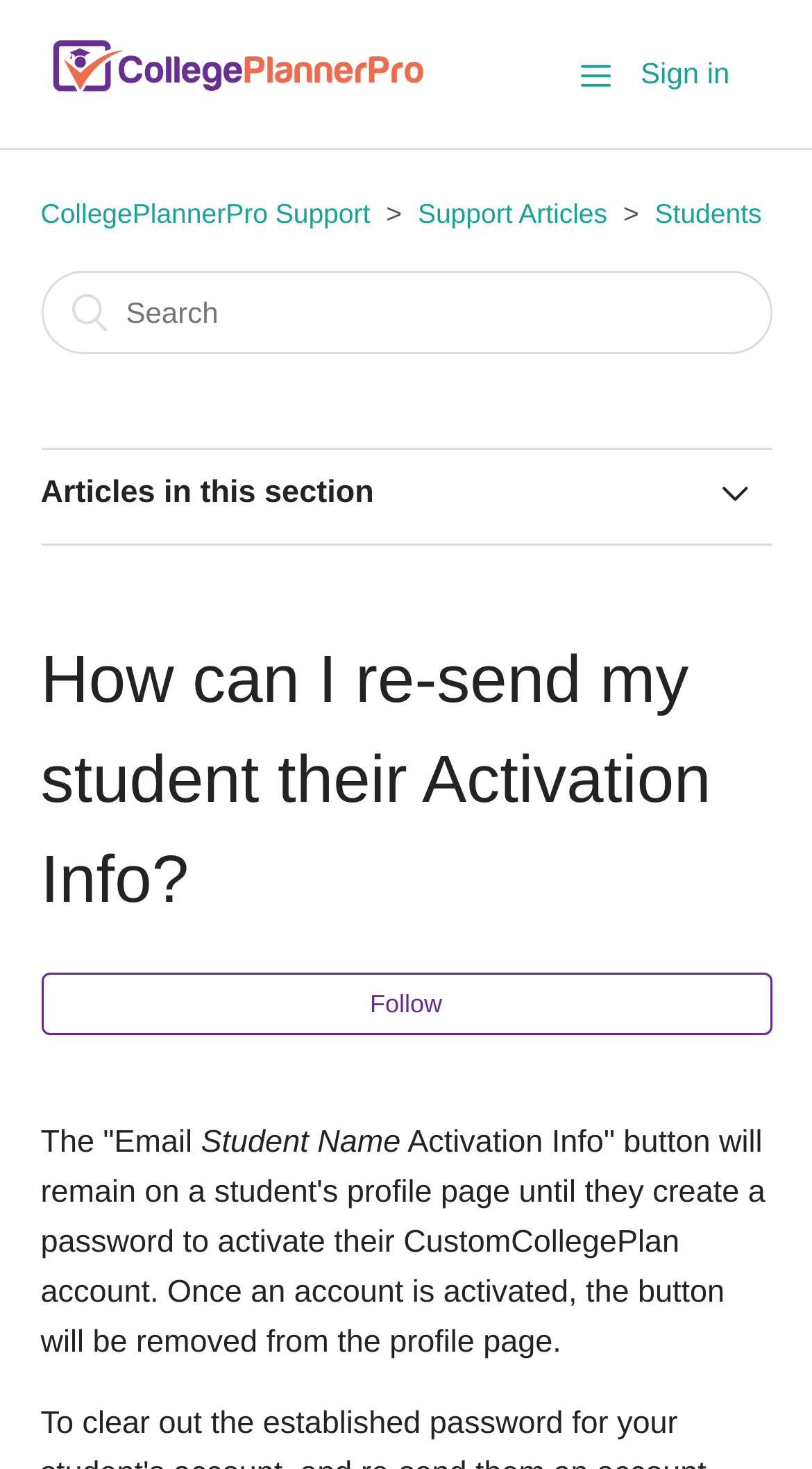Kindly determine the bounding box coordinates of the area that needs to be clicked to fulfill this instruction: "Search for support articles".

[0.05, 0.184, 0.95, 0.24]